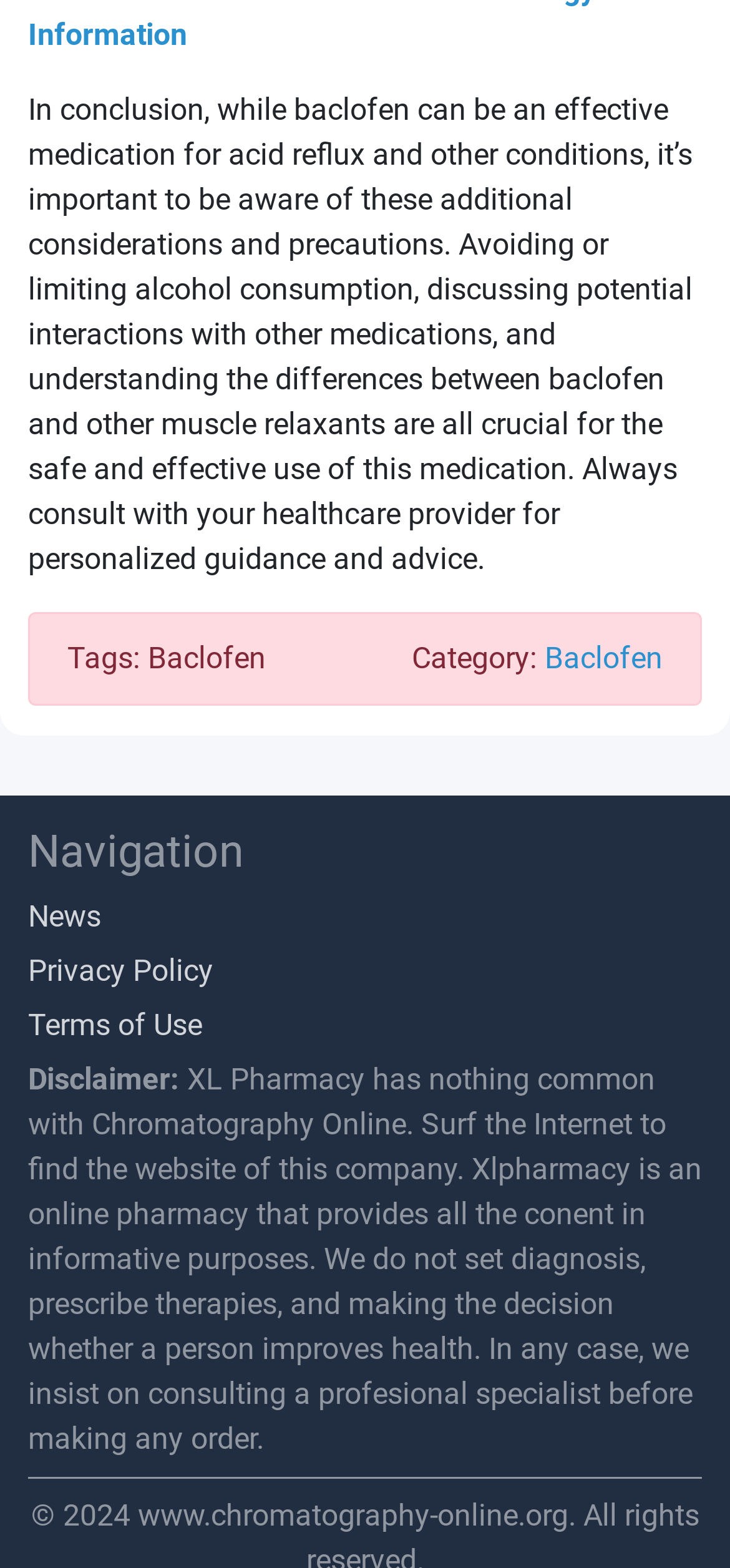What is the topic of the article?
Please utilize the information in the image to give a detailed response to the question.

The topic of the article can be determined by looking at the StaticText element with the content 'In conclusion, while baclofen can be an effective medication for acid reflux and other conditions...'. This suggests that the article is discussing the medication Baclofen. Additionally, the link element with the text 'Baclofen' under the 'Category:' label further supports this conclusion.